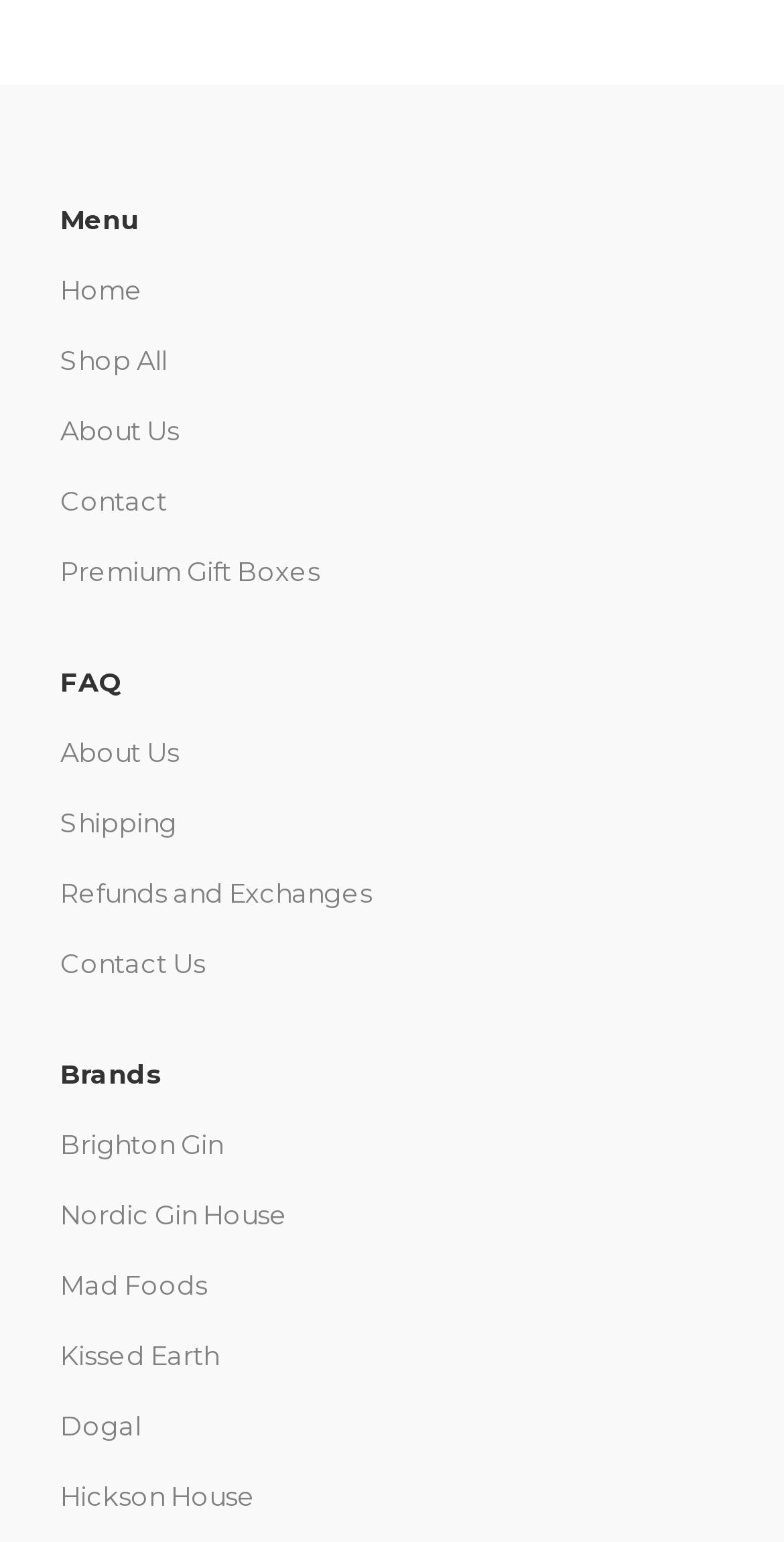Point out the bounding box coordinates of the section to click in order to follow this instruction: "go to home page".

[0.077, 0.178, 0.182, 0.198]